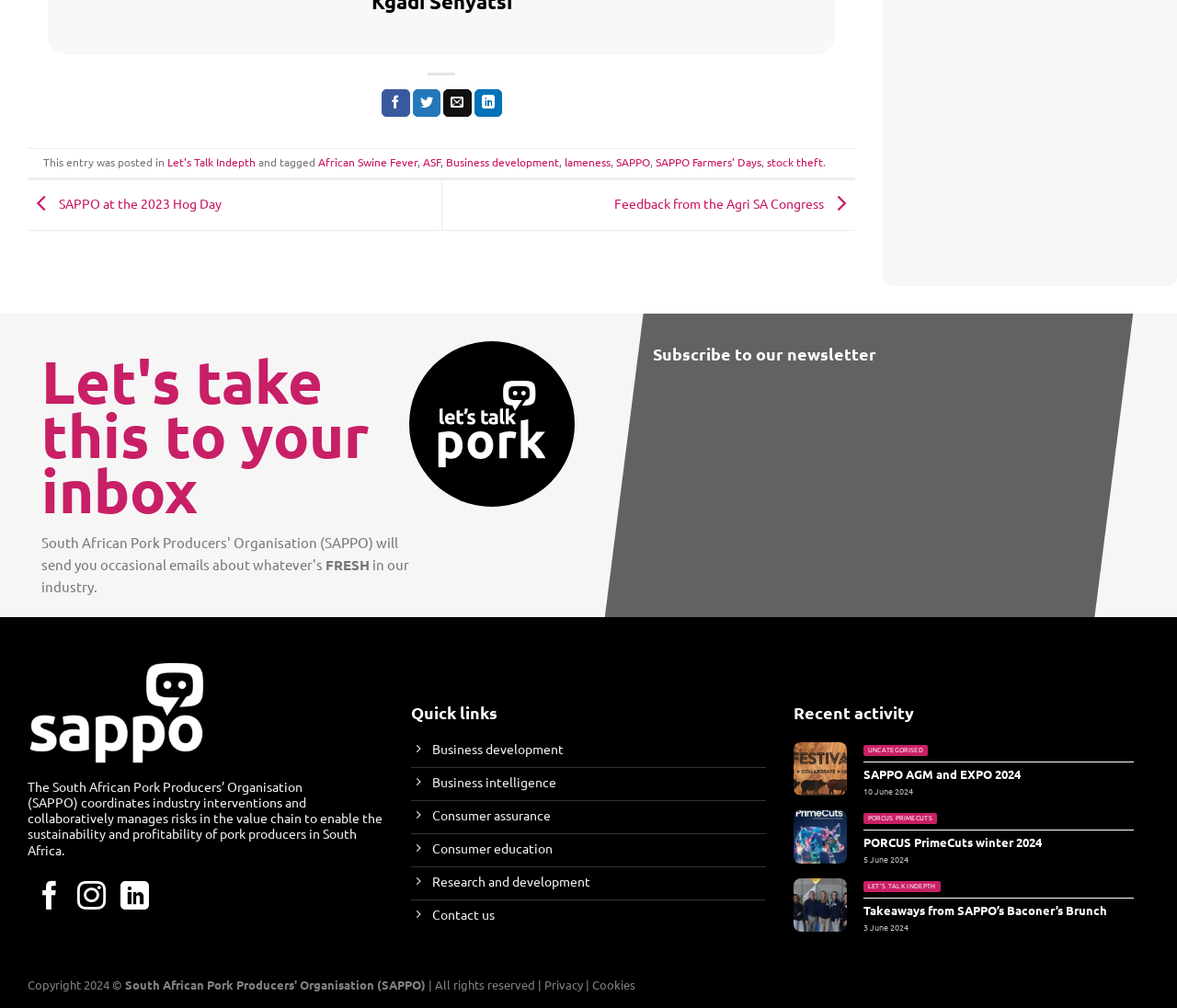Identify the bounding box coordinates of the region that needs to be clicked to carry out this instruction: "Share on Facebook". Provide these coordinates as four float numbers ranging from 0 to 1, i.e., [left, top, right, bottom].

[0.324, 0.088, 0.348, 0.116]